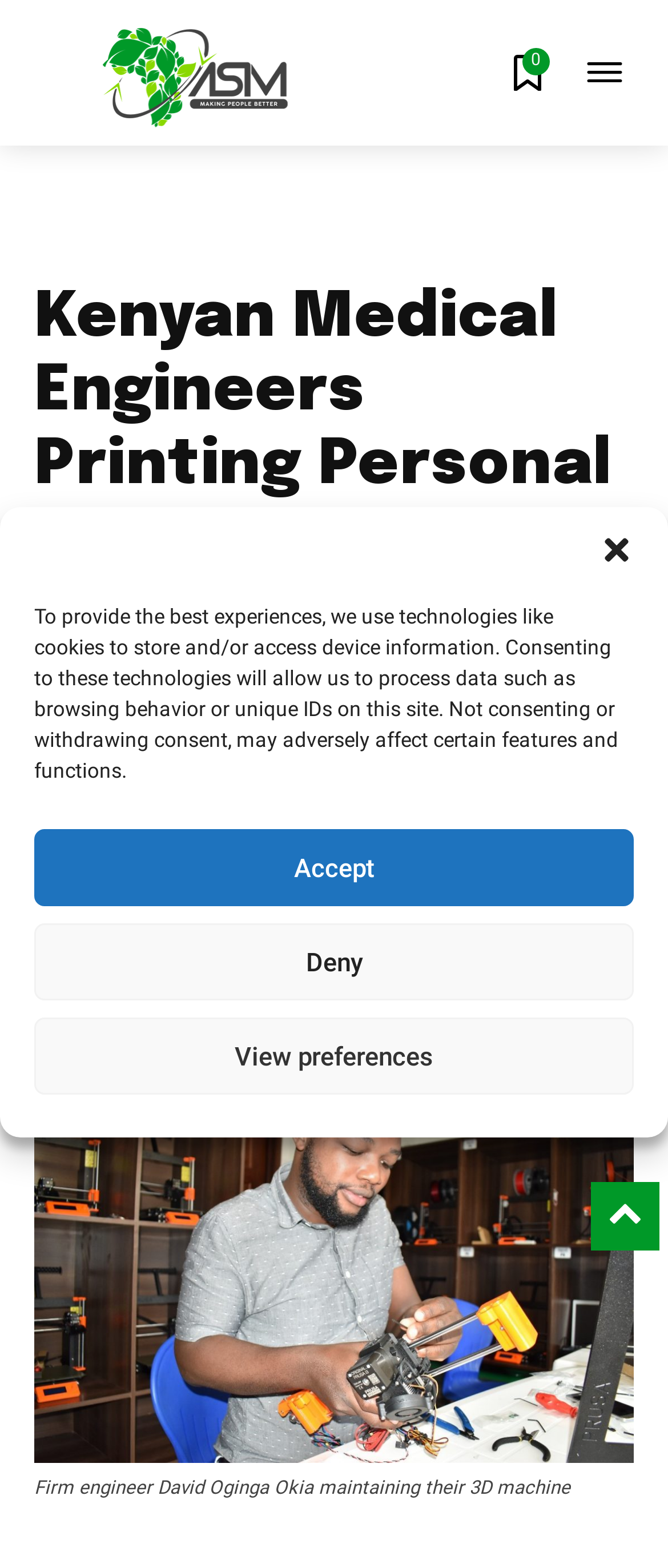Who is maintaining the 3D machine in the image? Analyze the screenshot and reply with just one word or a short phrase.

David Oginga Okia